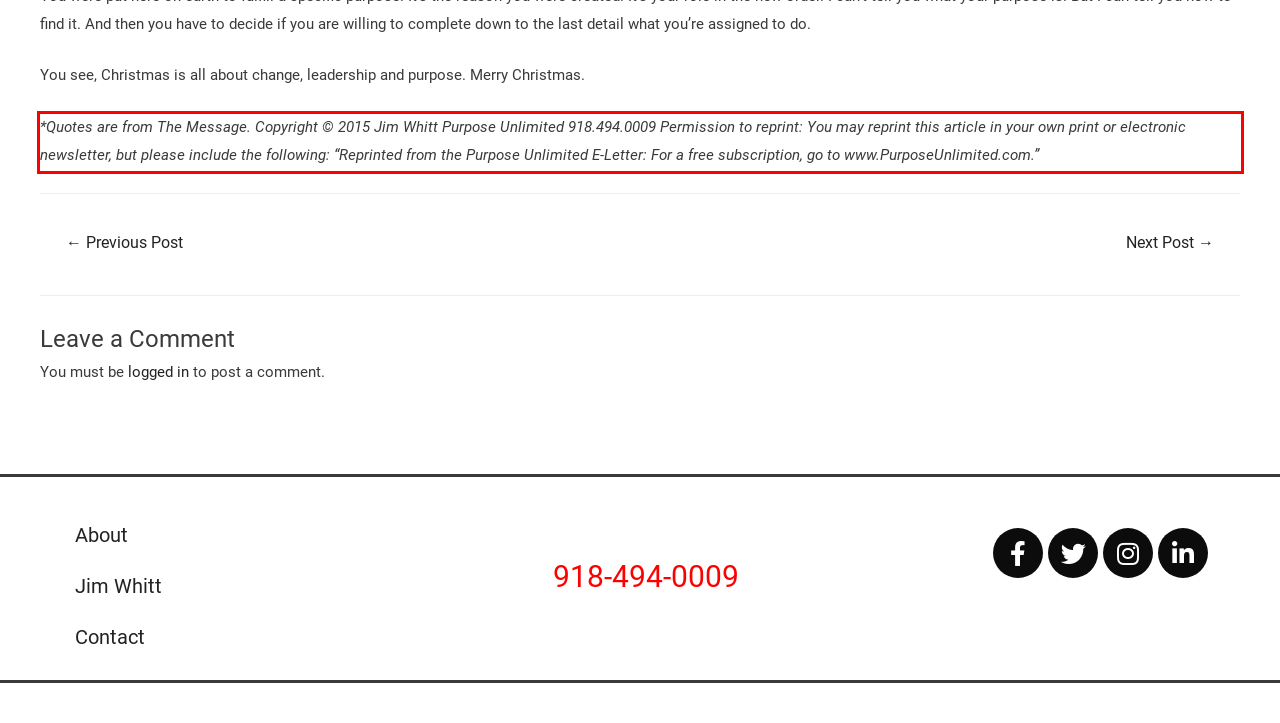You have a screenshot of a webpage, and there is a red bounding box around a UI element. Utilize OCR to extract the text within this red bounding box.

*Quotes are from The Message. Copyright © 2015 Jim Whitt Purpose Unlimited 918.494.0009 Permission to reprint: You may reprint this article in your own print or electronic newsletter, but please include the following: “Reprinted from the Purpose Unlimited E-Letter: For a free subscription, go to www.PurposeUnlimited.com.”